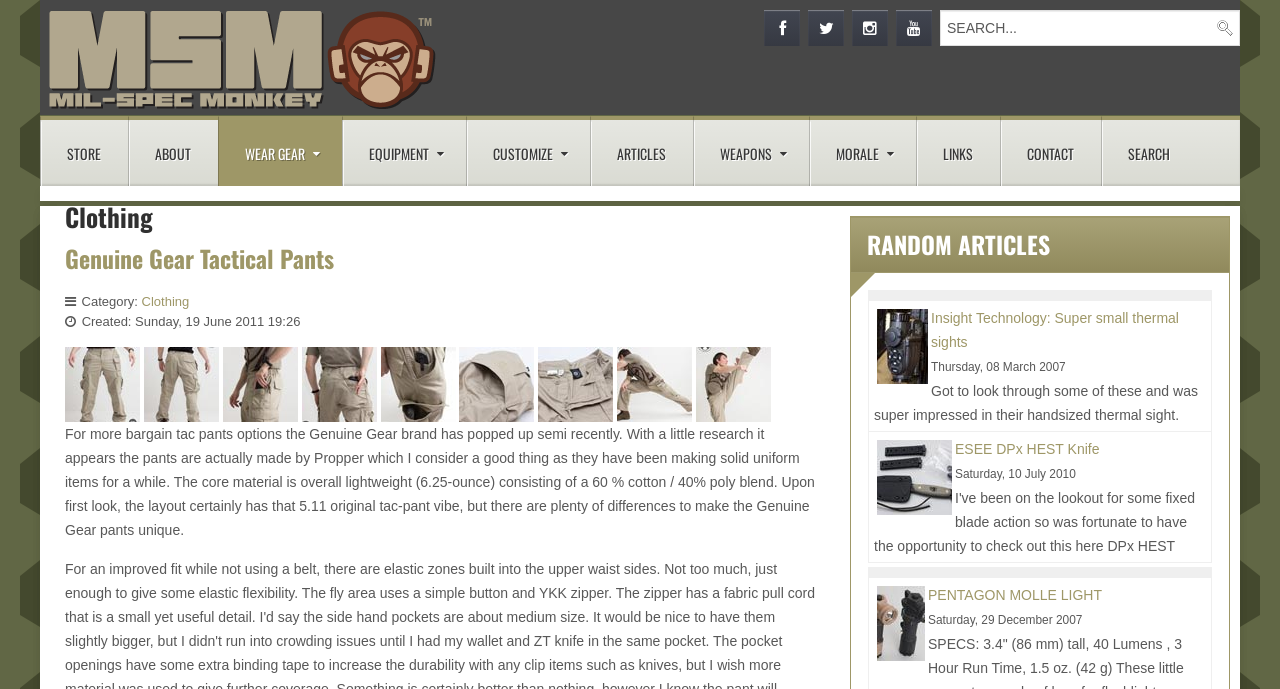Offer a comprehensive description of the webpage’s content and structure.

This webpage appears to be an e-commerce website focused on military gear and tactical accessories. At the top, there are several social media links and a search bar. Below that, there is a navigation menu with links to various categories such as "STORE", "ABOUT", "WEAR GEAR", "EQUIPMENT", "CUSTOMIZE", "ARTICLES", "WEAPONS", "MORALE", "LINKS", and "CONTACT".

The main content of the page is divided into two sections. On the left, there is a section dedicated to a specific product, "Genuine Gear Tactical Pants". This section includes a heading, a description list with details such as category and creation date, and a lengthy product description. There are also several links to related products or reviews.

On the right, there is a section titled "RANDOM ARTICLES" which features a list of article summaries with images, titles, and dates. Each article has a "Read More..." link. The articles appear to be related to military gear and tactical accessories, with topics such as thermal sights, knives, and MOLLE lights.

Overall, the webpage has a cluttered but organized layout, with a focus on providing detailed information about specific products and articles related to military gear and tactical accessories.